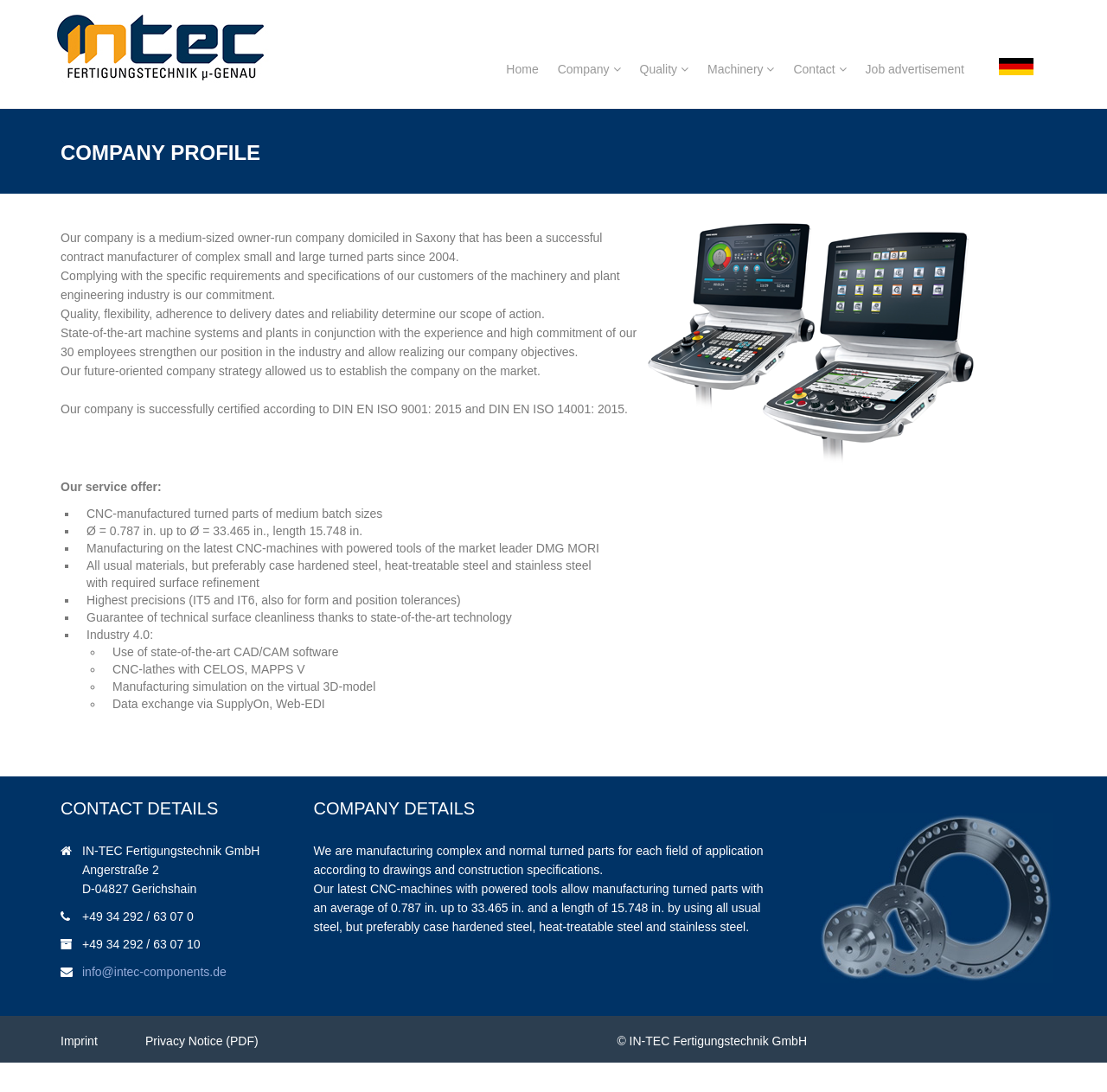Please find the bounding box coordinates of the element's region to be clicked to carry out this instruction: "Check the imprint".

[0.055, 0.947, 0.088, 0.96]